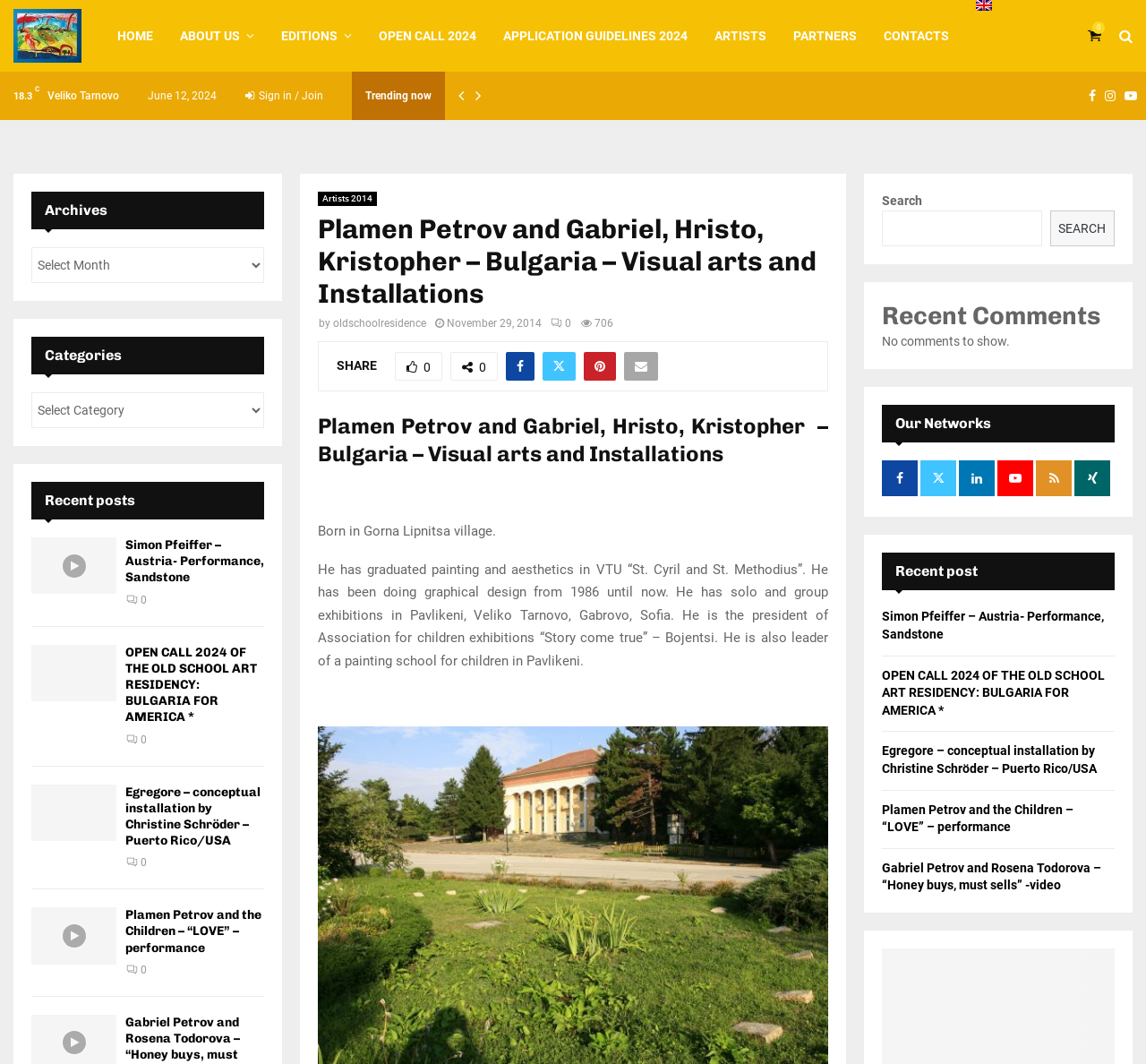Extract the text of the main heading from the webpage.

Plamen Petrov and Gabriel, Hristo, Kristopher – Bulgaria – Visual arts and Installations